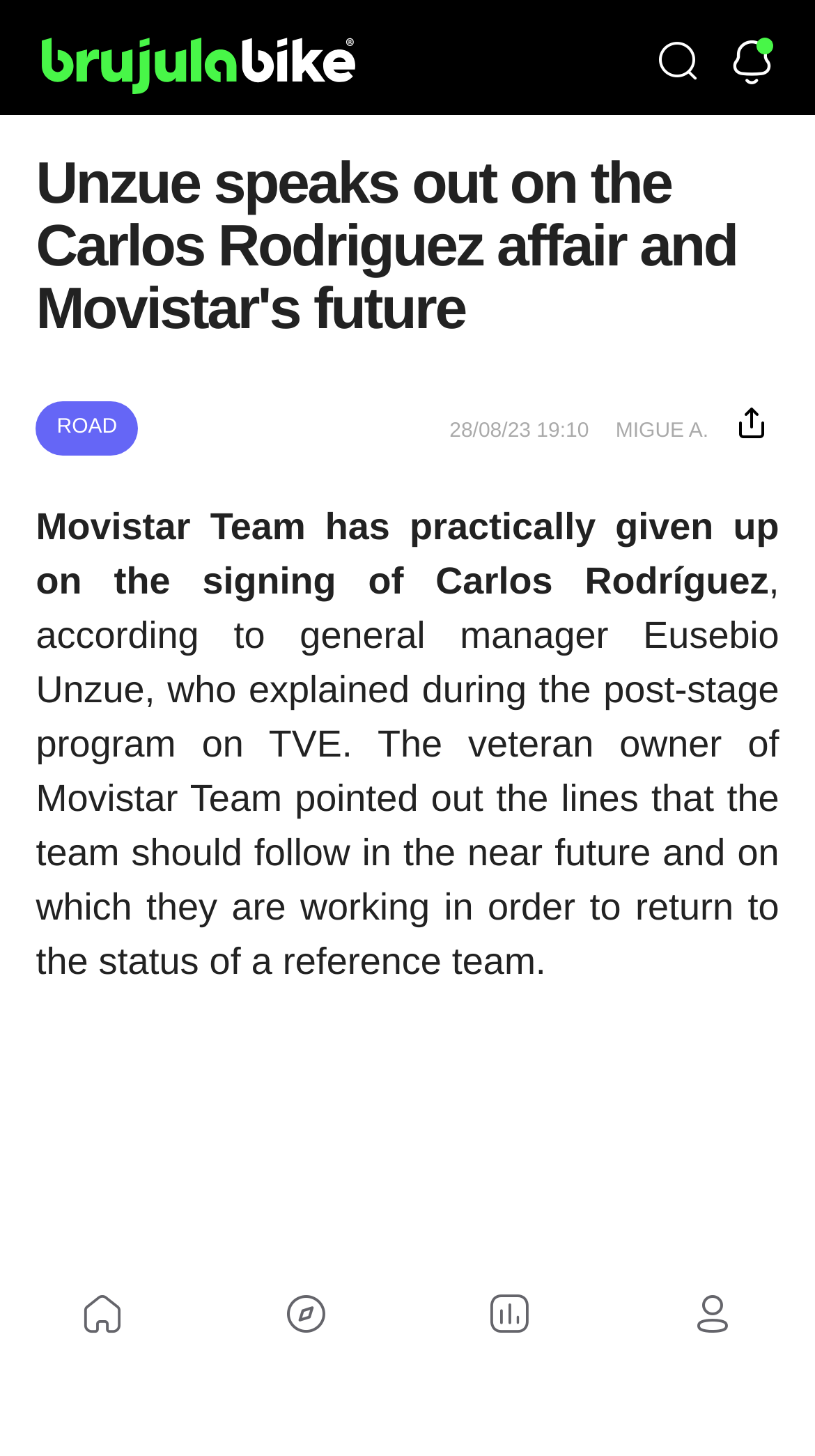Please use the details from the image to answer the following question comprehensively:
What is the name of the team mentioned in the article?

I found the answer by reading the text content of the webpage, specifically the sentence 'Movistar Team has practically given up on the signing of Carlos Rodríguez'.